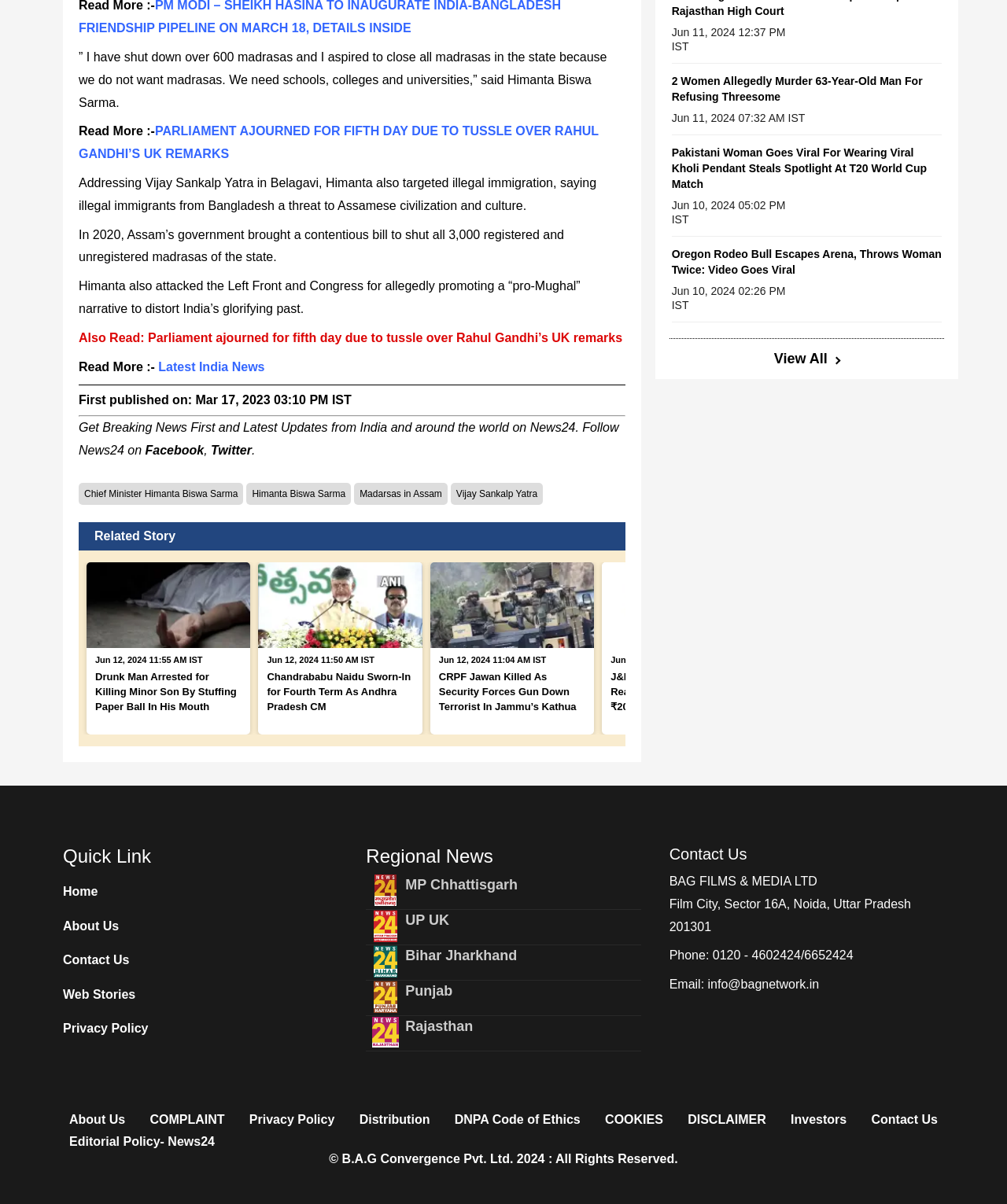What is the purpose of the 'Quick Link' section?
Give a single word or phrase as your answer by examining the image.

To provide quick access to other sections